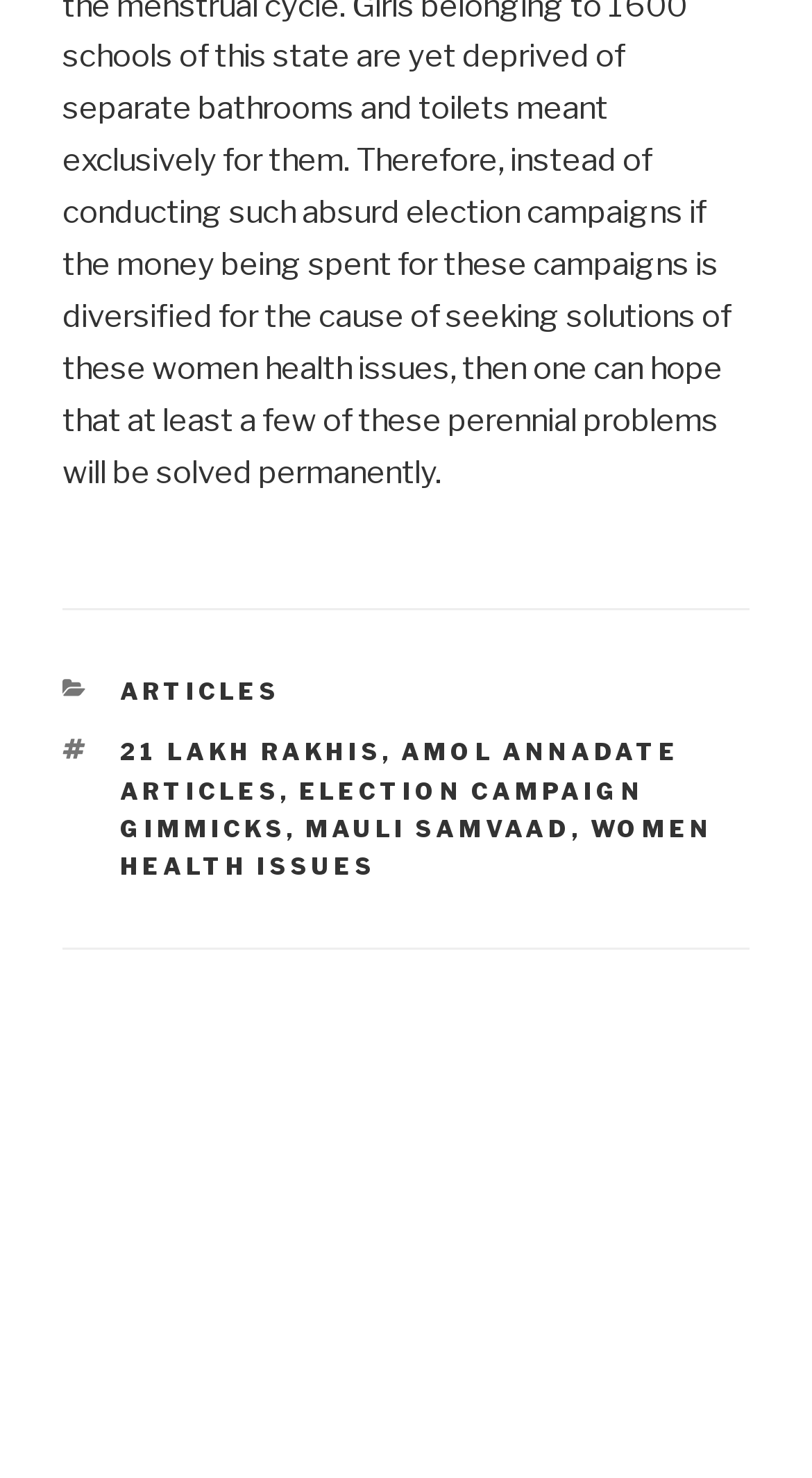Based on the element description Articles, identify the bounding box coordinates for the UI element. The coordinates should be in the format (top-left x, top-left y, bottom-right x, bottom-right y) and within the 0 to 1 range.

[0.147, 0.458, 0.345, 0.478]